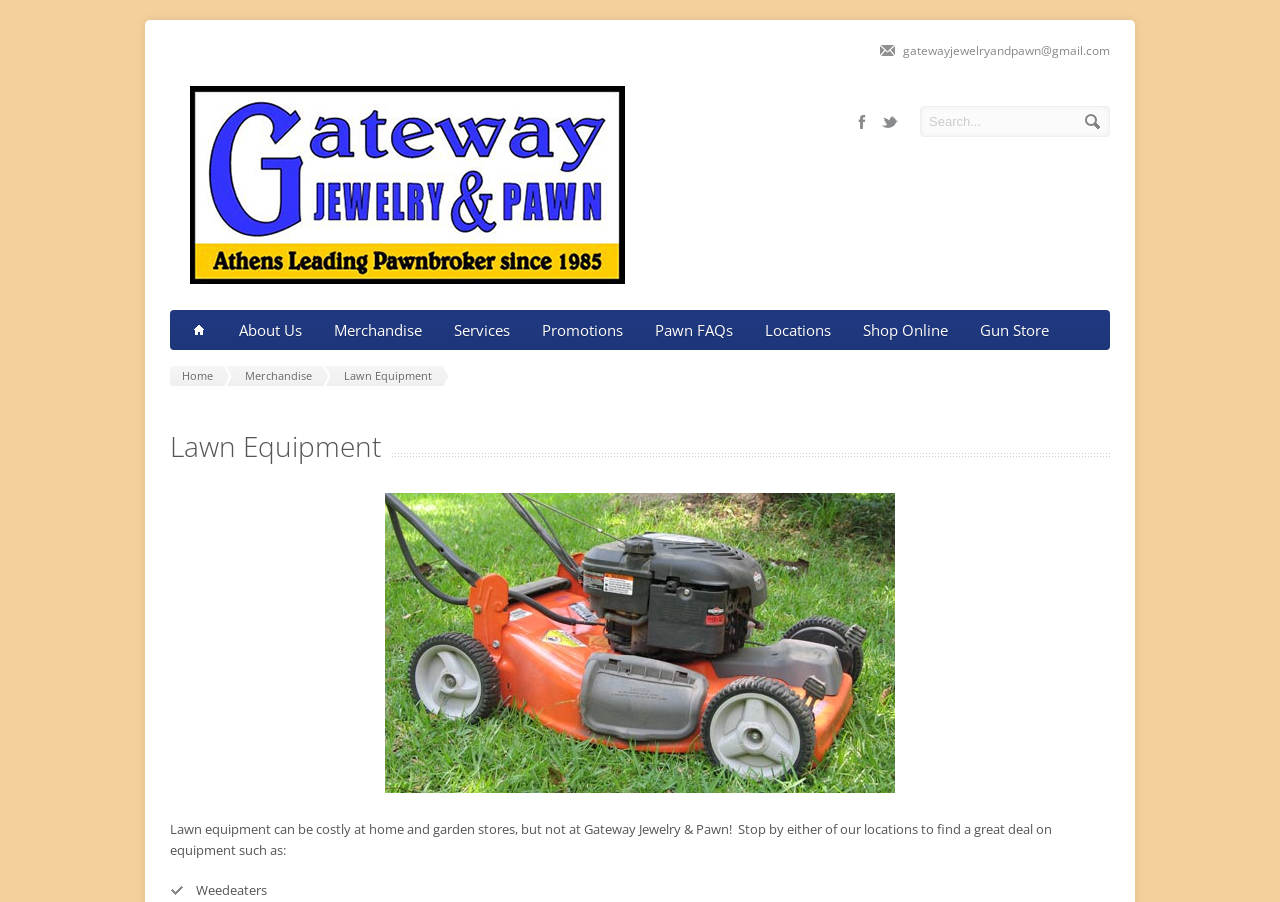Find the bounding box of the UI element described as: "title="Gateway Jewelry & Pawn"". The bounding box coordinates should be given as four float values between 0 and 1, i.e., [left, top, right, bottom].

[0.133, 0.299, 0.488, 0.319]